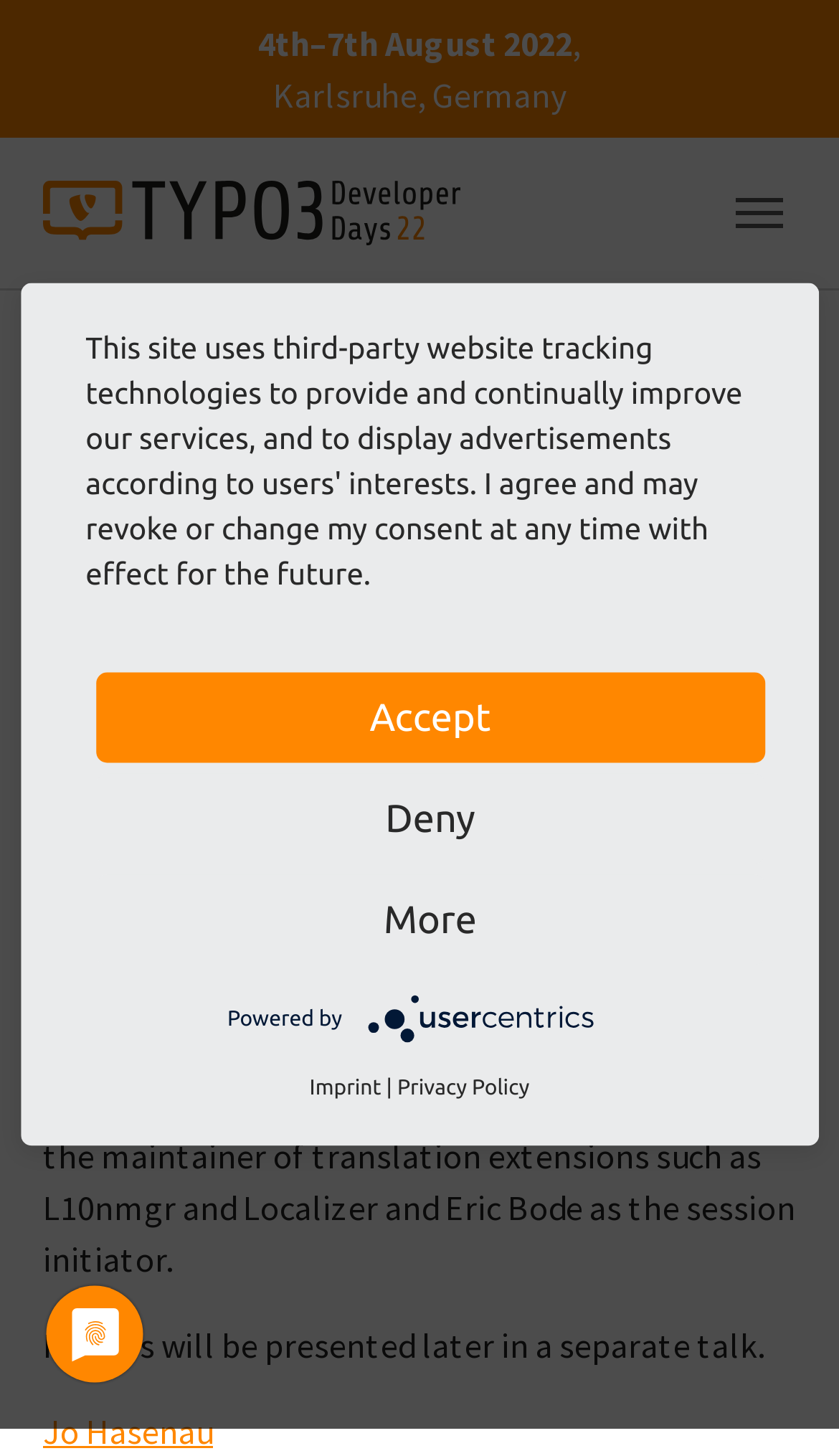Please indicate the bounding box coordinates of the element's region to be clicked to achieve the instruction: "Scroll to top". Provide the coordinates as four float numbers between 0 and 1, i.e., [left, top, right, bottom].

[0.826, 0.881, 0.949, 0.952]